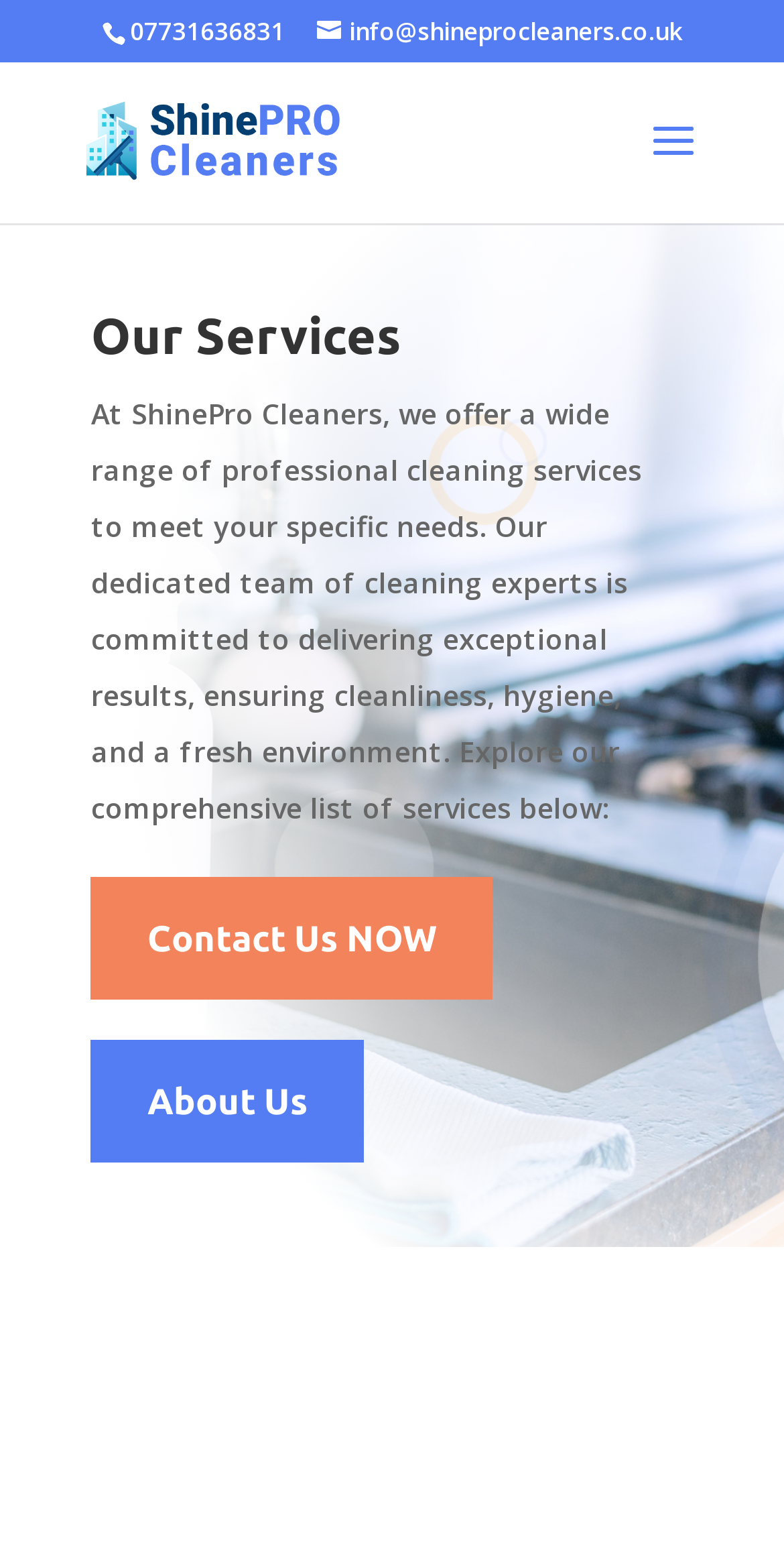What is the purpose of the 'Contact Us NOW' link?
Provide a concise answer using a single word or phrase based on the image.

To contact ShinePro Cleaners